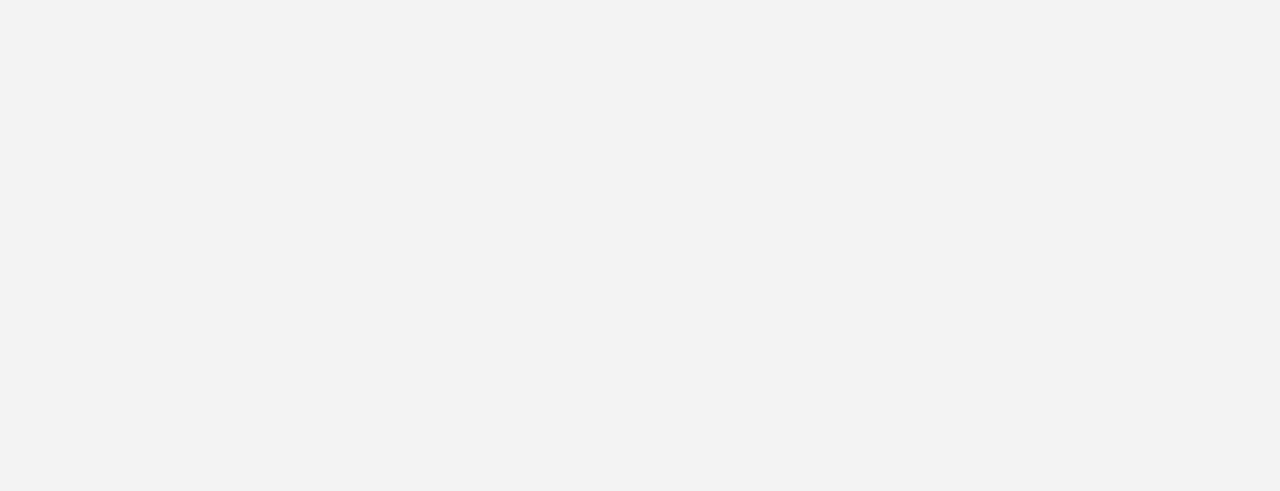Locate the bounding box coordinates of the clickable region to complete the following instruction: "Visit the 'Home' page."

None